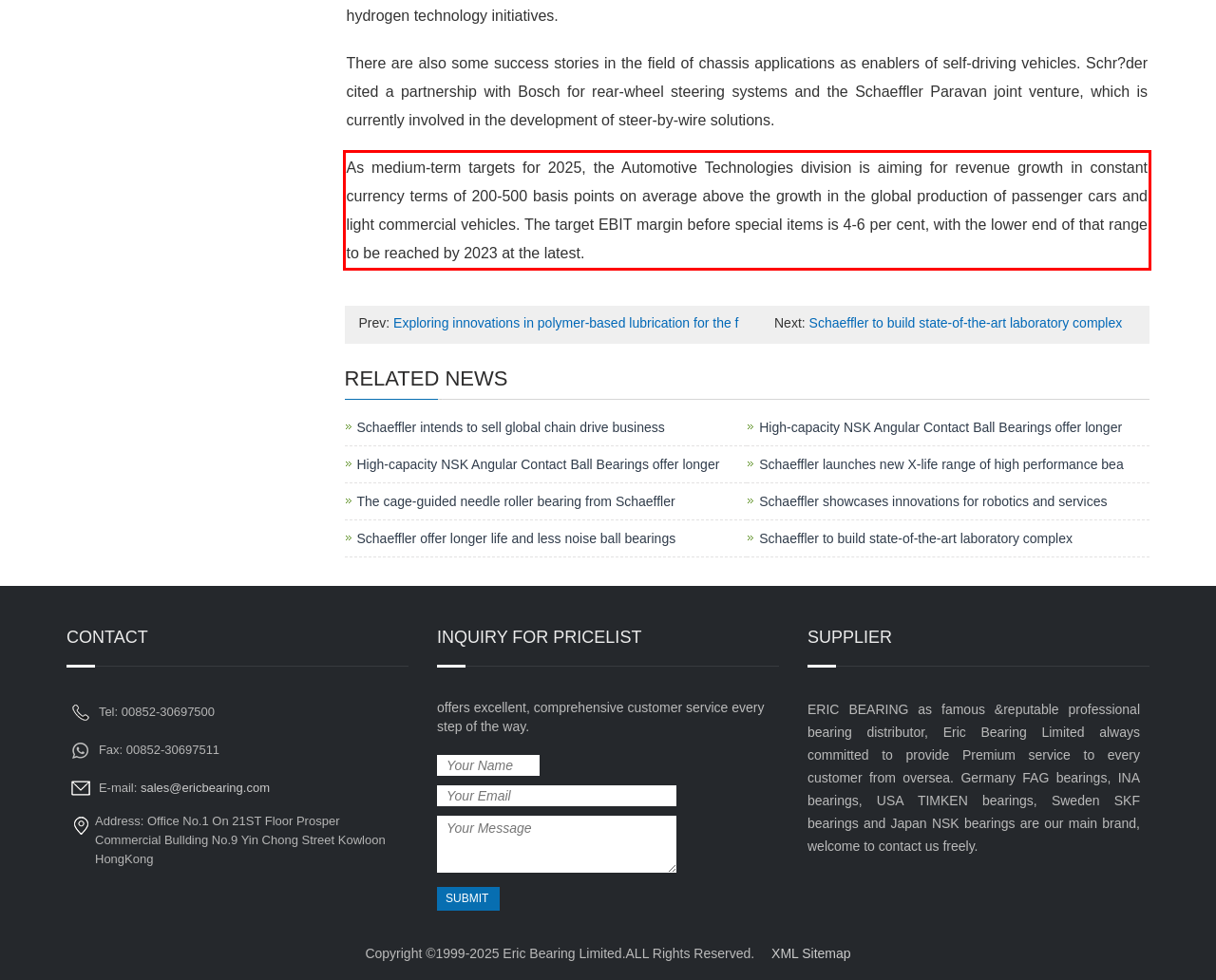Examine the webpage screenshot, find the red bounding box, and extract the text content within this marked area.

As medium-term targets for 2025, the Automotive Technologies division is aiming for revenue growth in constant currency terms of 200-500 basis points on average above the growth in the global production of passenger cars and light commercial vehicles. The target EBIT margin before special items is 4-6 per cent, with the lower end of that range to be reached by 2023 at the latest.